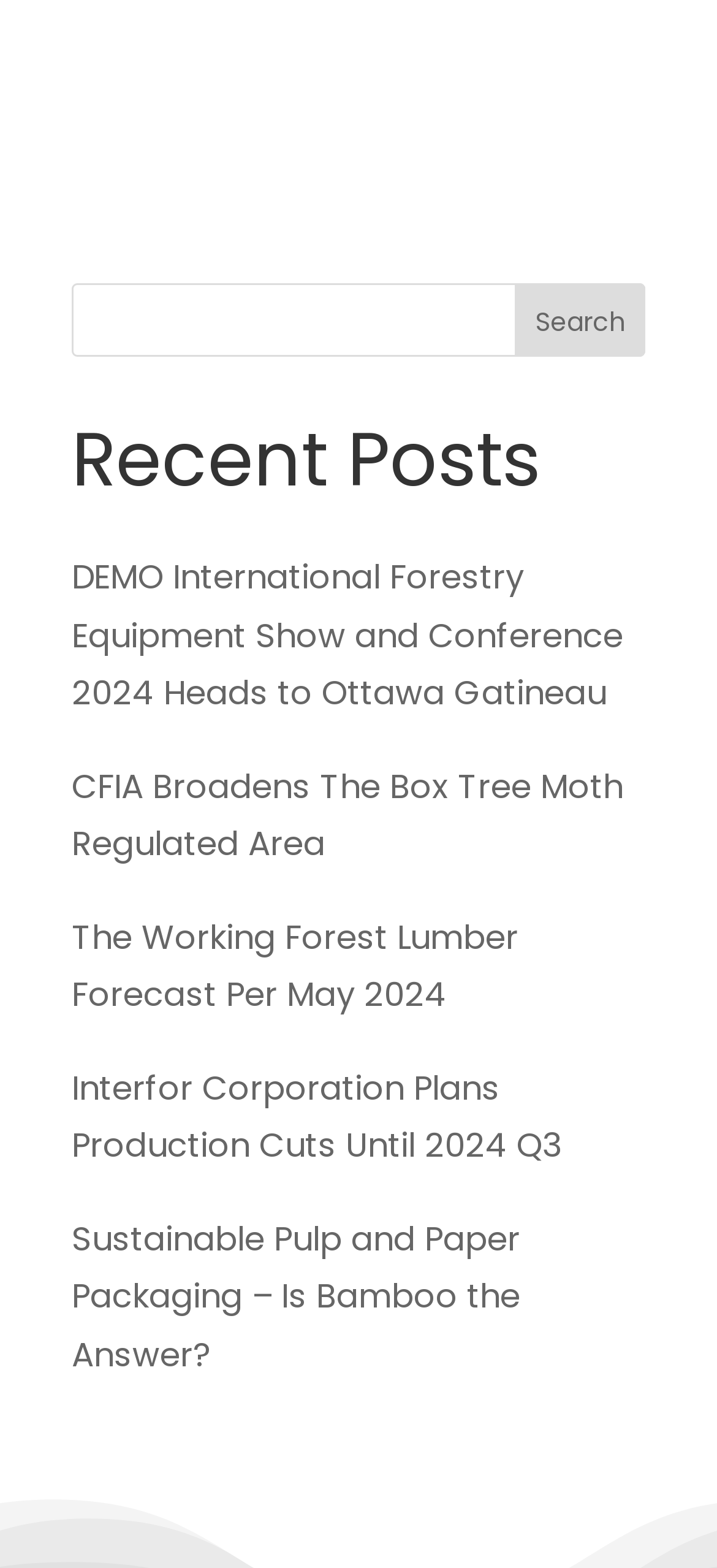What type of content is displayed on this webpage?
Please provide a comprehensive answer based on the contents of the image.

The webpage has a heading 'Recent Posts' and lists several links with descriptive text, indicating that the webpage displays news articles or blog posts related to a specific topic.